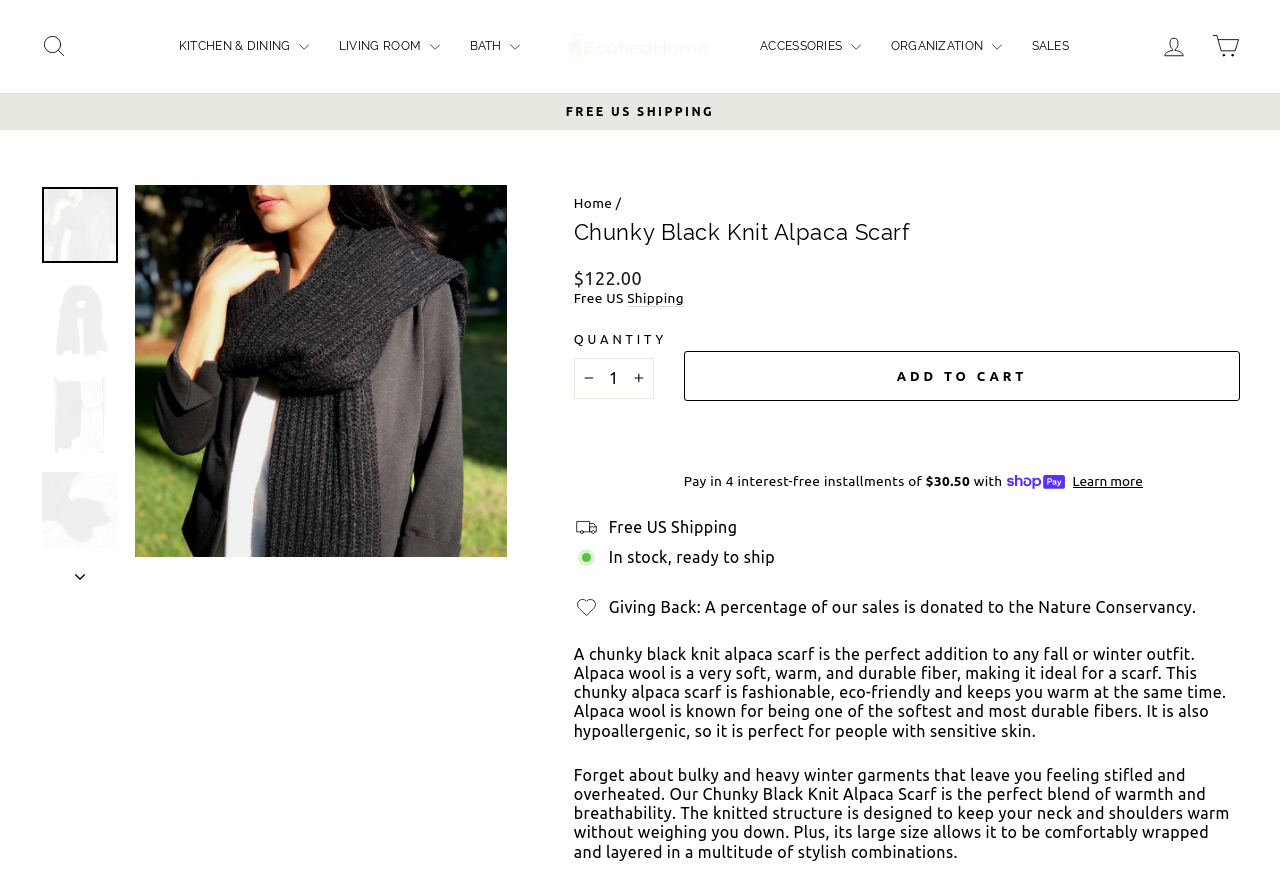Based on the element description: "IronMQ: Features and Benefits", identify the bounding box coordinates for this UI element. The coordinates must be four float numbers between 0 and 1, listed as [left, top, right, bottom].

None